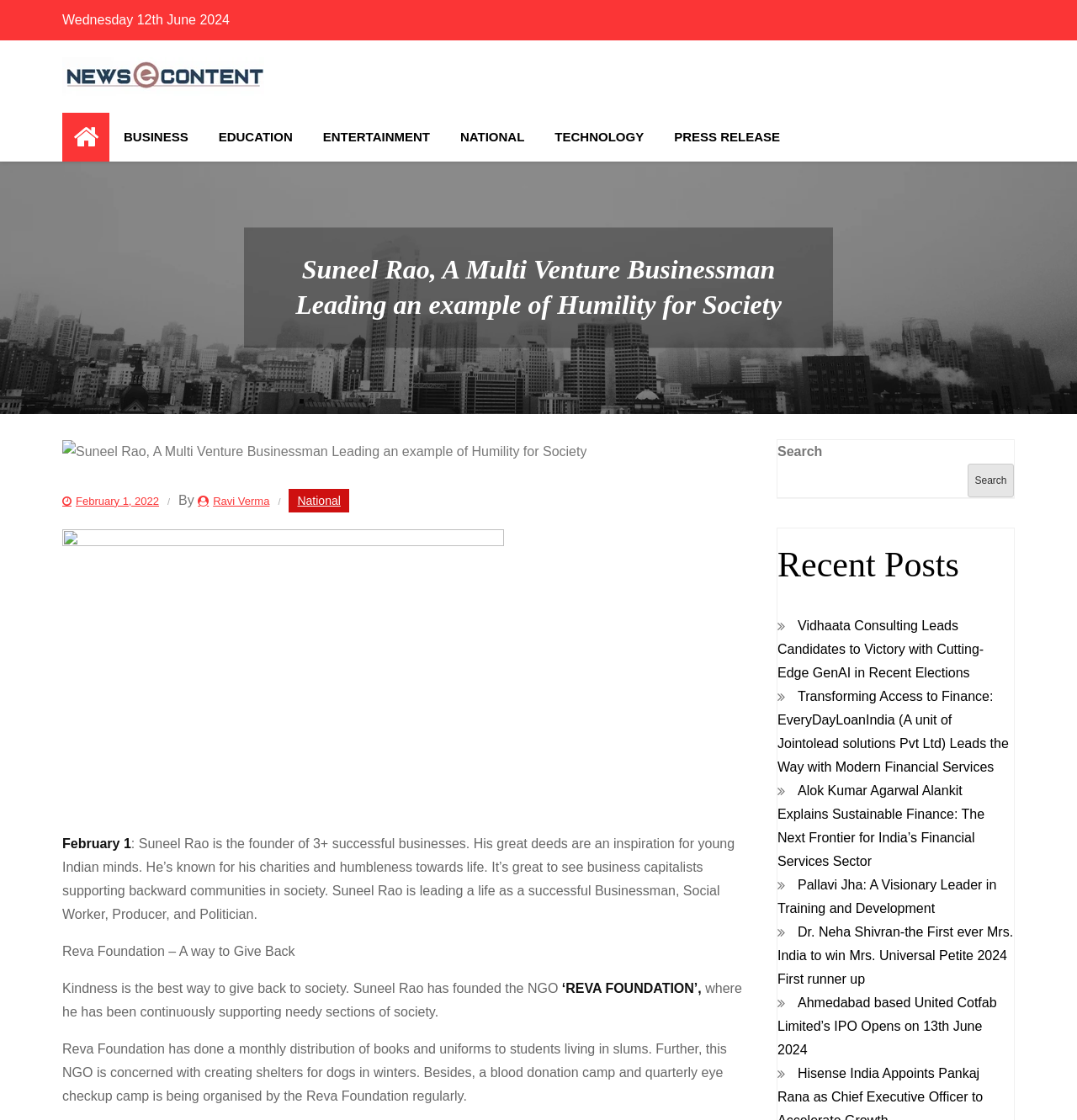Determine the bounding box coordinates of the clickable element to complete this instruction: "Read the blog about Susie". Provide the coordinates in the format of four float numbers between 0 and 1, [left, top, right, bottom].

None